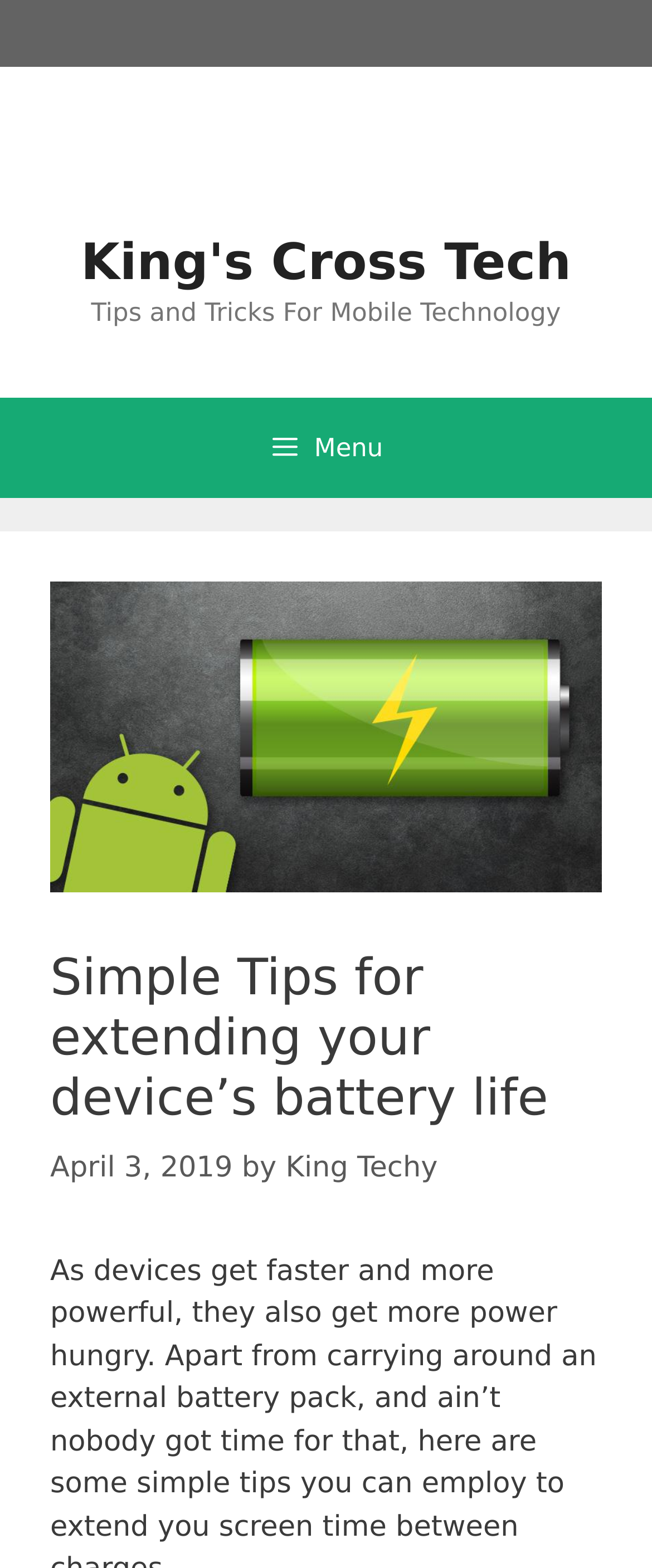Identify the bounding box for the described UI element. Provide the coordinates in (top-left x, top-left y, bottom-right x, bottom-right y) format with values ranging from 0 to 1: King's Cross Tech

[0.124, 0.149, 0.876, 0.186]